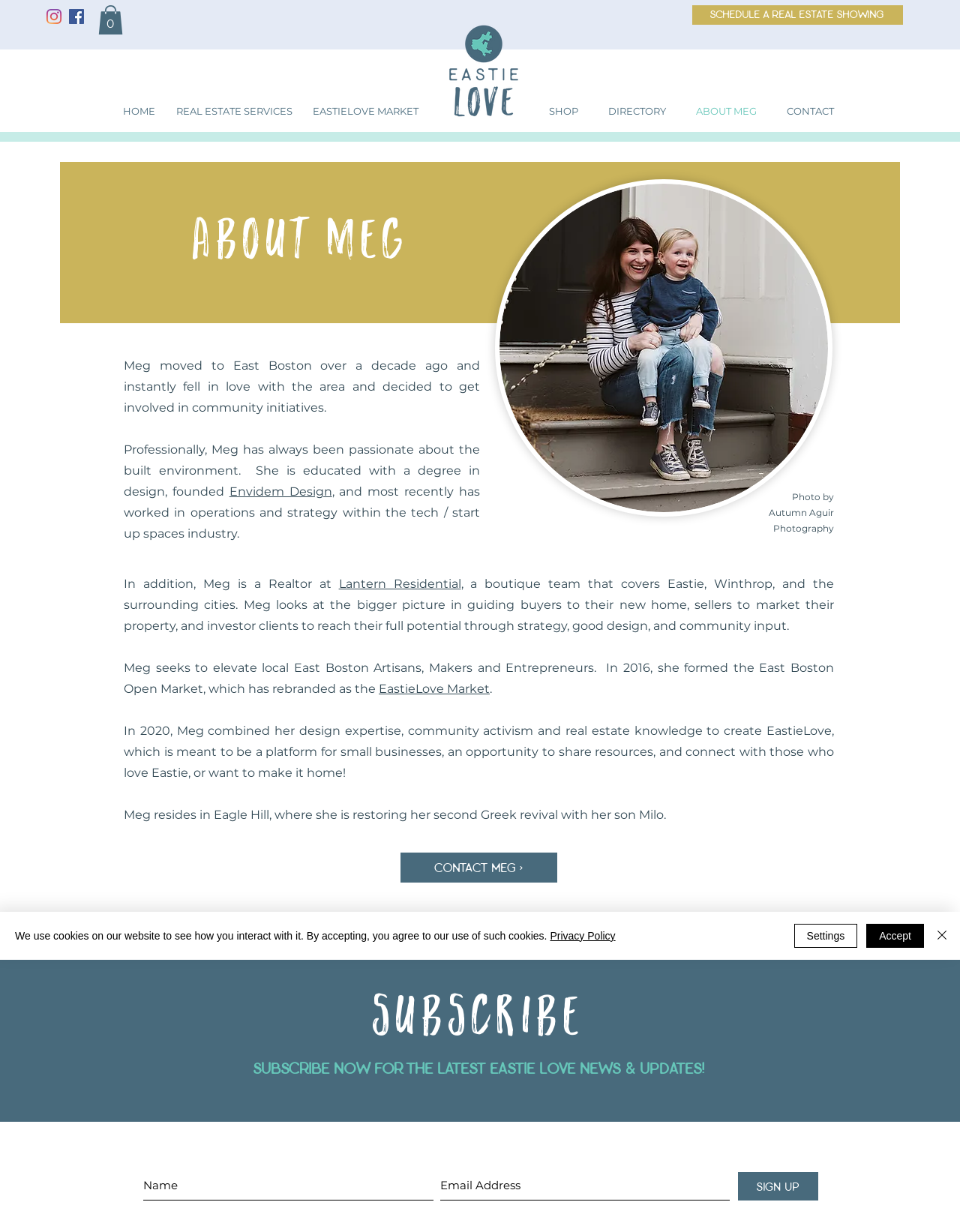Offer a meticulous caption that includes all visible features of the webpage.

The webpage is about EastieLove, a community resource for East Boston, Massachusetts. At the top, there is a social bar with links to Instagram and Facebook, accompanied by their respective icons. Next to it, there is a cart button with a count of 0 items. 

Below the social bar, there is a navigation menu with links to different sections of the website, including HOME, REAL ESTATE SERVICES, EASTIELOVE MARKET, SHOP, DIRECTORY, ABOUT MEG, and CONTACT. 

On the left side of the page, there is a large image of a person, Meg Grady, the founder of EastieLove. Above the image, there is a heading that reads "ABOUT MEG". 

To the right of the image, there is a block of text that describes Meg's background, including her passion for the built environment, her education, and her work experience. The text also mentions her involvement in community initiatives and her role as a Realtor. 

Further down the page, there is a section that describes Meg's efforts to elevate local East Boston artisans, makers, and entrepreneurs. It mentions the East Boston Open Market, which has rebranded as the EastieLove Market. 

The page also features a call-to-action to subscribe to the latest EastieLove news and updates. Below it, there is a slideshow region with a form to input name and email address, and a sign-up button. 

At the very bottom of the page, there is a cookie alert that informs users about the website's use of cookies and provides links to the Privacy Policy. The alert also has buttons to accept, settings, and close.